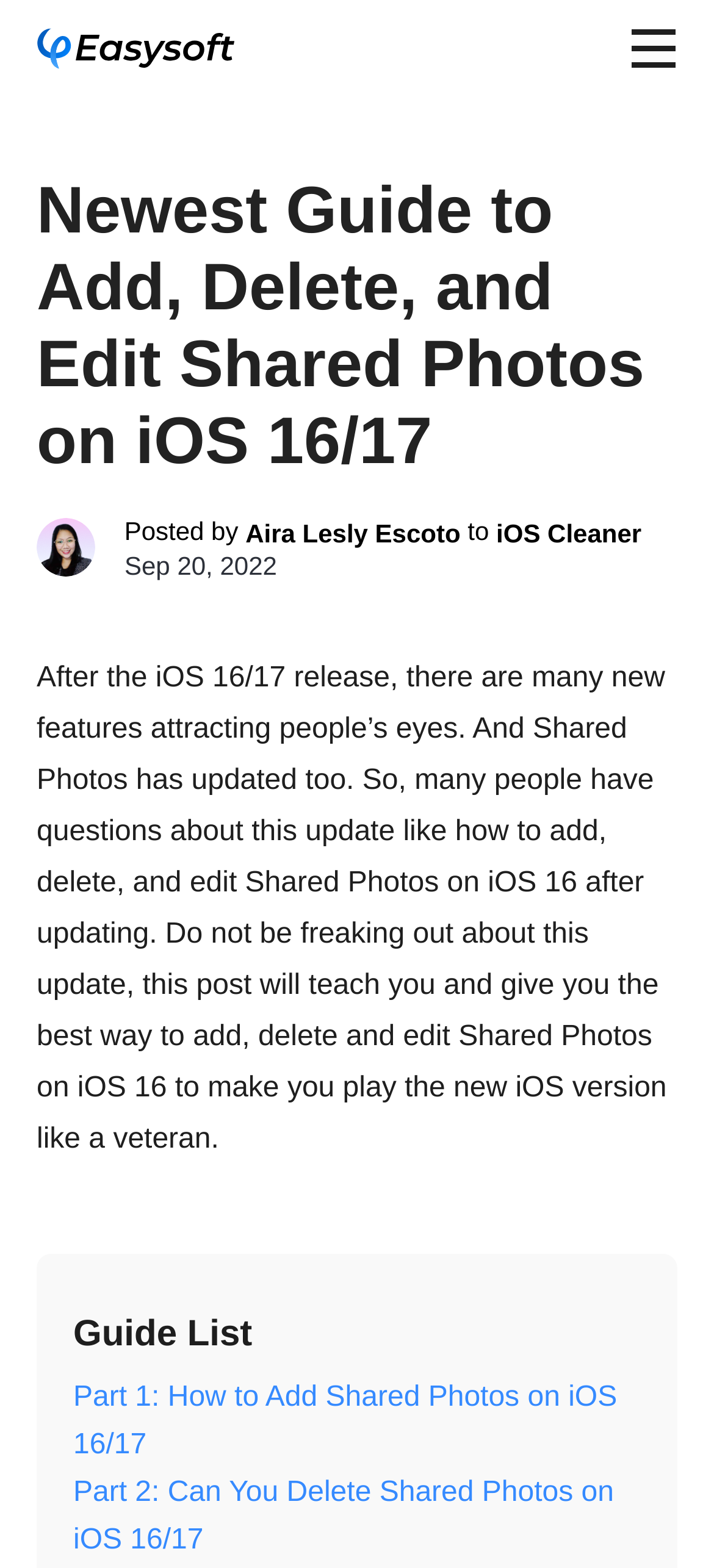What is the main topic of the post?
Refer to the screenshot and deliver a thorough answer to the question presented.

I found the main topic of the post by looking at the heading 'Newest Guide to Add, Delete, and Edit Shared Photos on iOS 16/17' and the text that follows, which discusses the update of Shared Photos on iOS 16/17.